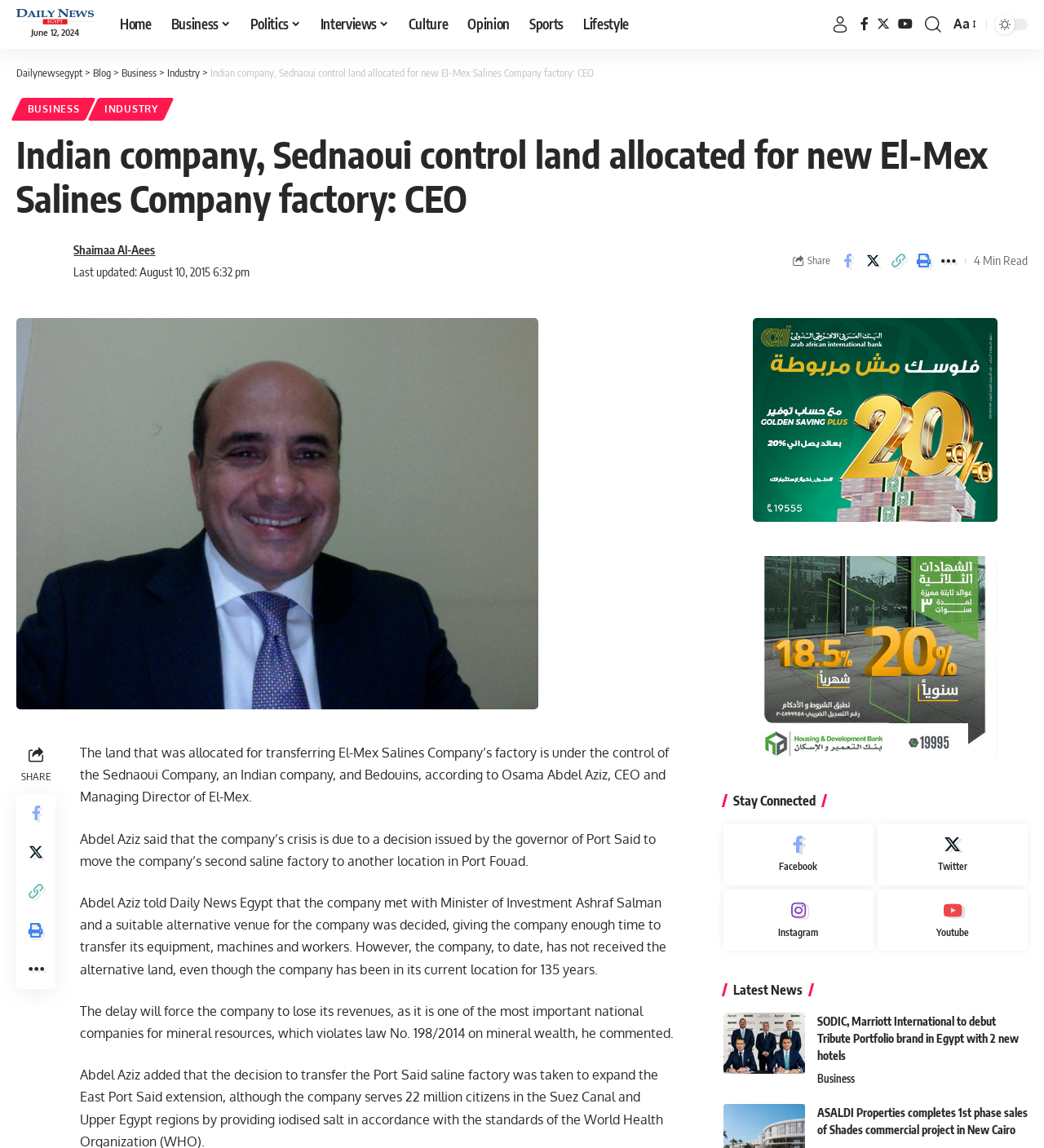Identify the coordinates of the bounding box for the element that must be clicked to accomplish the instruction: "Click on the 'Business' link".

[0.116, 0.058, 0.15, 0.069]